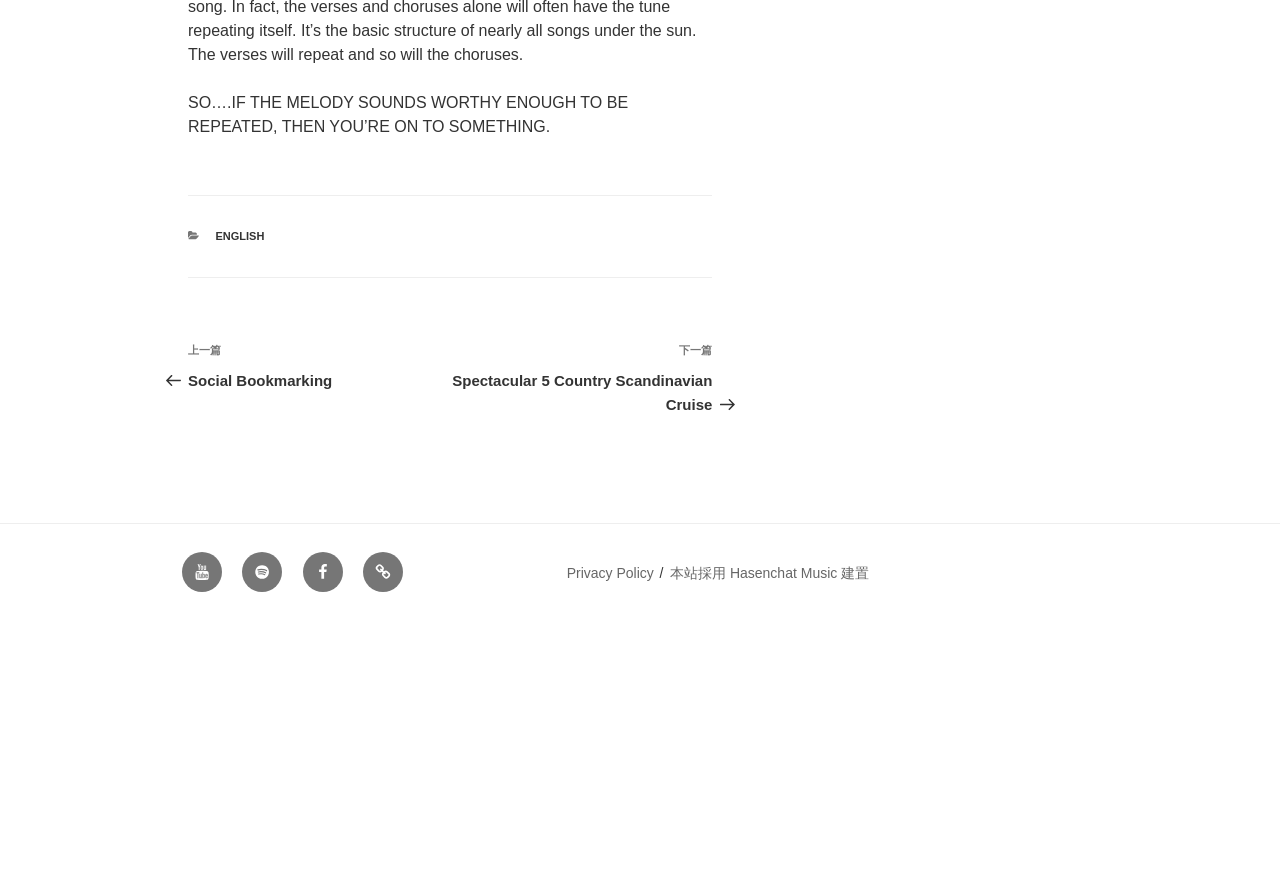Please determine the bounding box coordinates, formatted as (top-left x, top-left y, bottom-right x, bottom-right y), with all values as floating point numbers between 0 and 1. Identify the bounding box of the region described as: Sitemap

[0.284, 0.62, 0.315, 0.665]